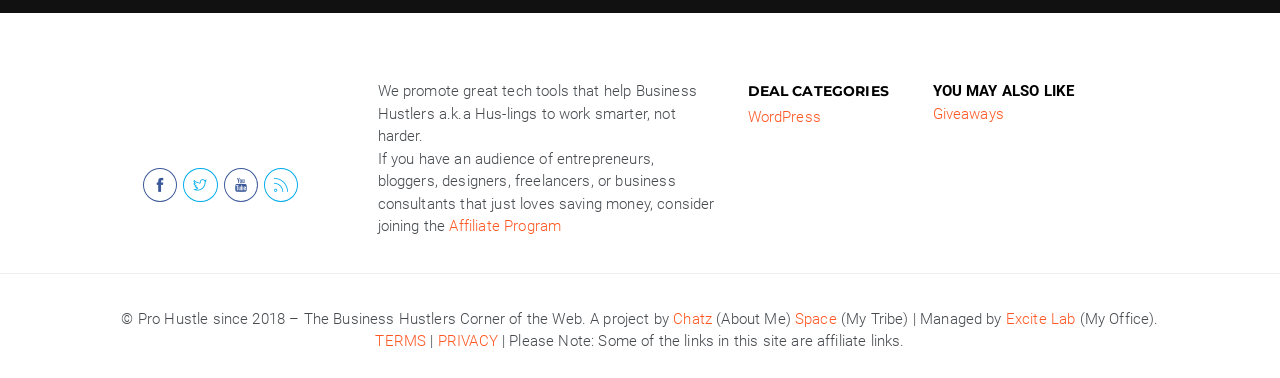Answer the question in a single word or phrase:
What categories of deals are available?

WordPress